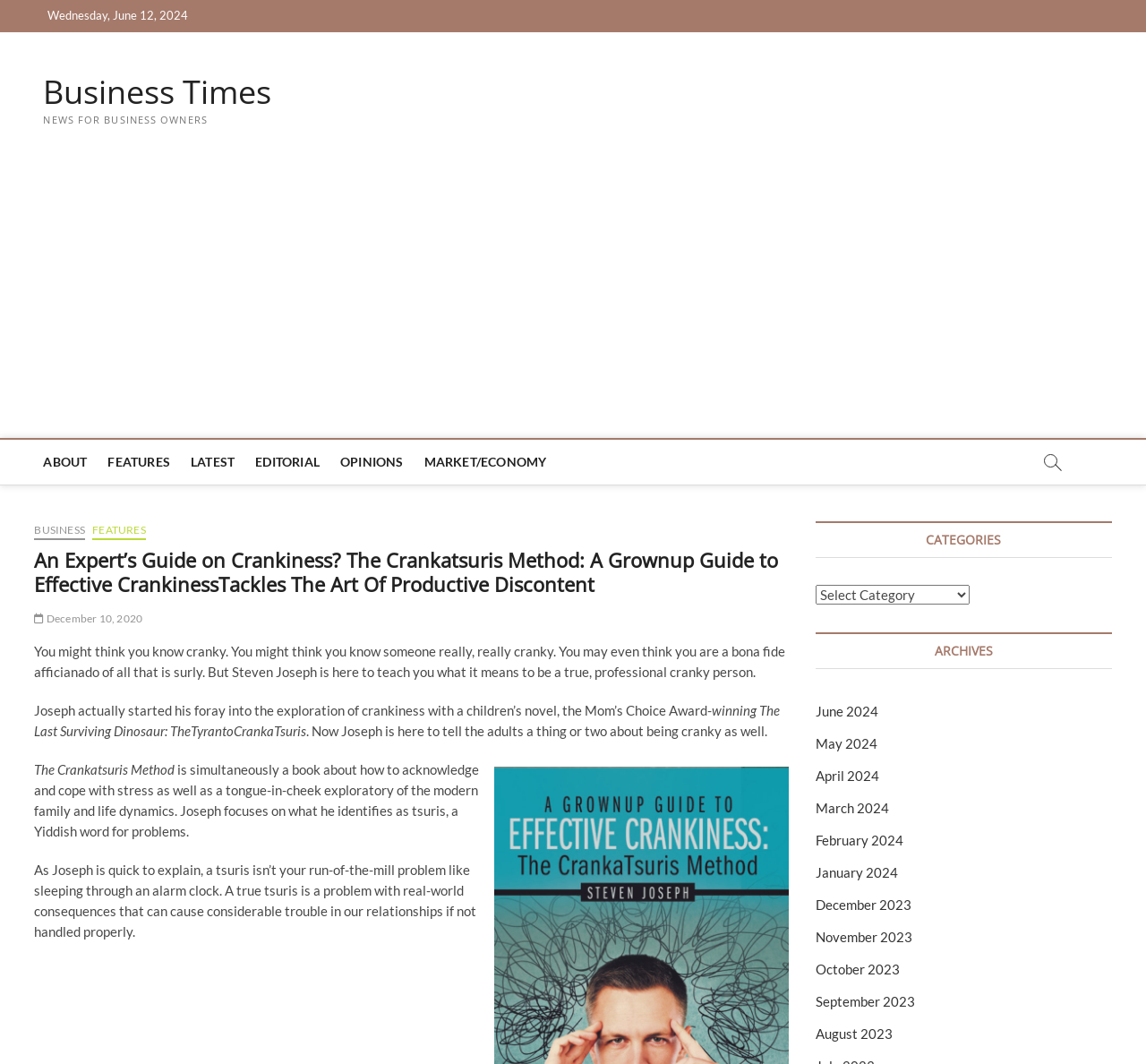How many links are there in the 'Main Menu' navigation?
Can you offer a detailed and complete answer to this question?

I counted the number of link elements within the 'Main Menu' navigation element, which are 'ABOUT', 'FEATURES', 'LATEST', 'EDITORIAL', 'OPINIONS', and 'MARKET/ECONOMY'.